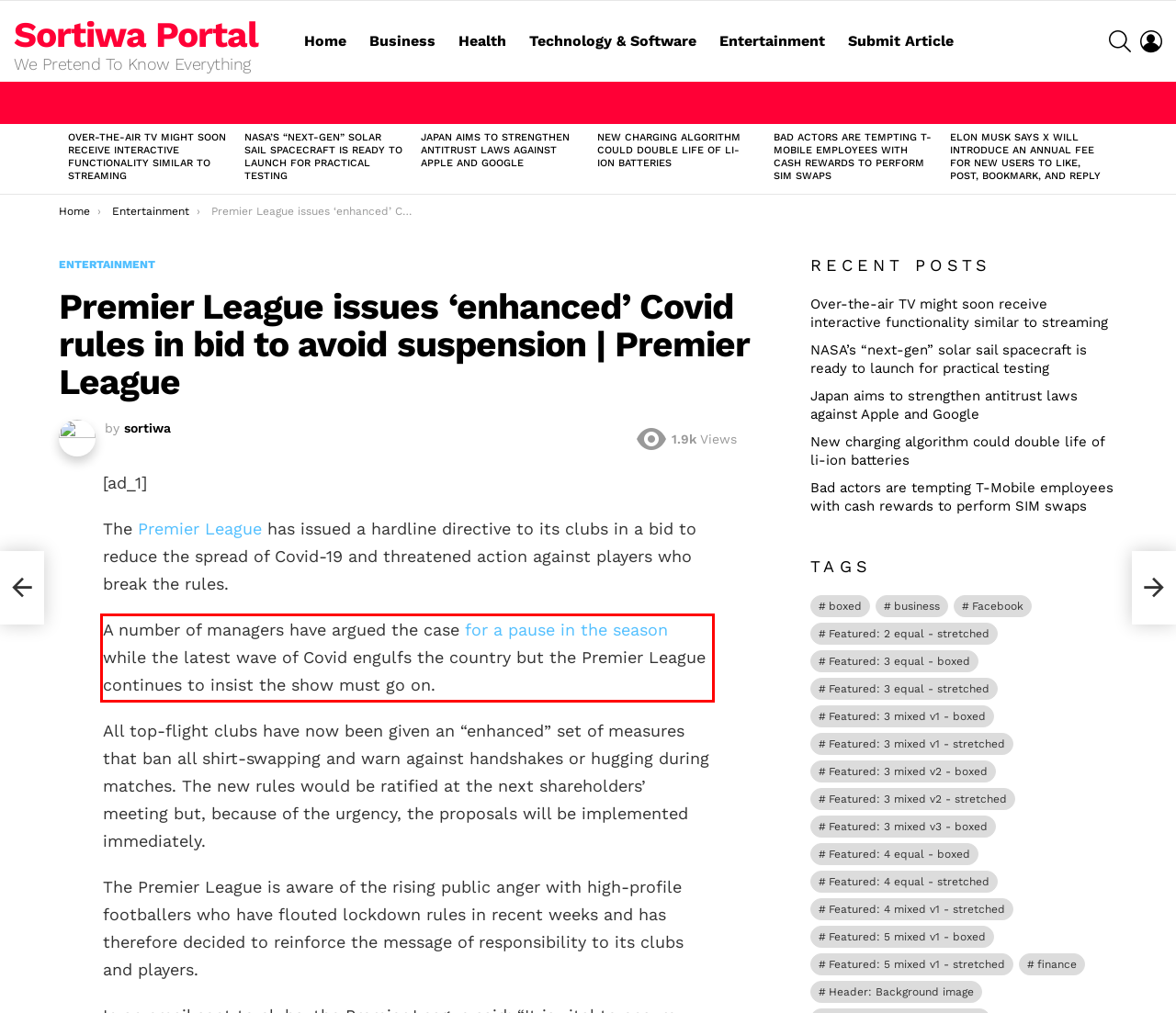Using the provided webpage screenshot, identify and read the text within the red rectangle bounding box.

A number of managers have argued the case for a pause in the season while the latest wave of Covid engulfs the country but the Premier League continues to insist the show must go on.